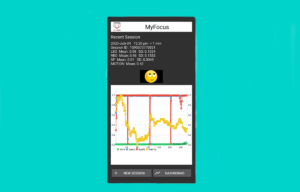What type of data is represented by the yellow line?
Using the visual information, reply with a single word or short phrase.

Facial movement